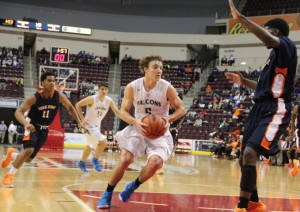Use a single word or phrase to answer the question: 
On what date was the match held?

March 4, 2015